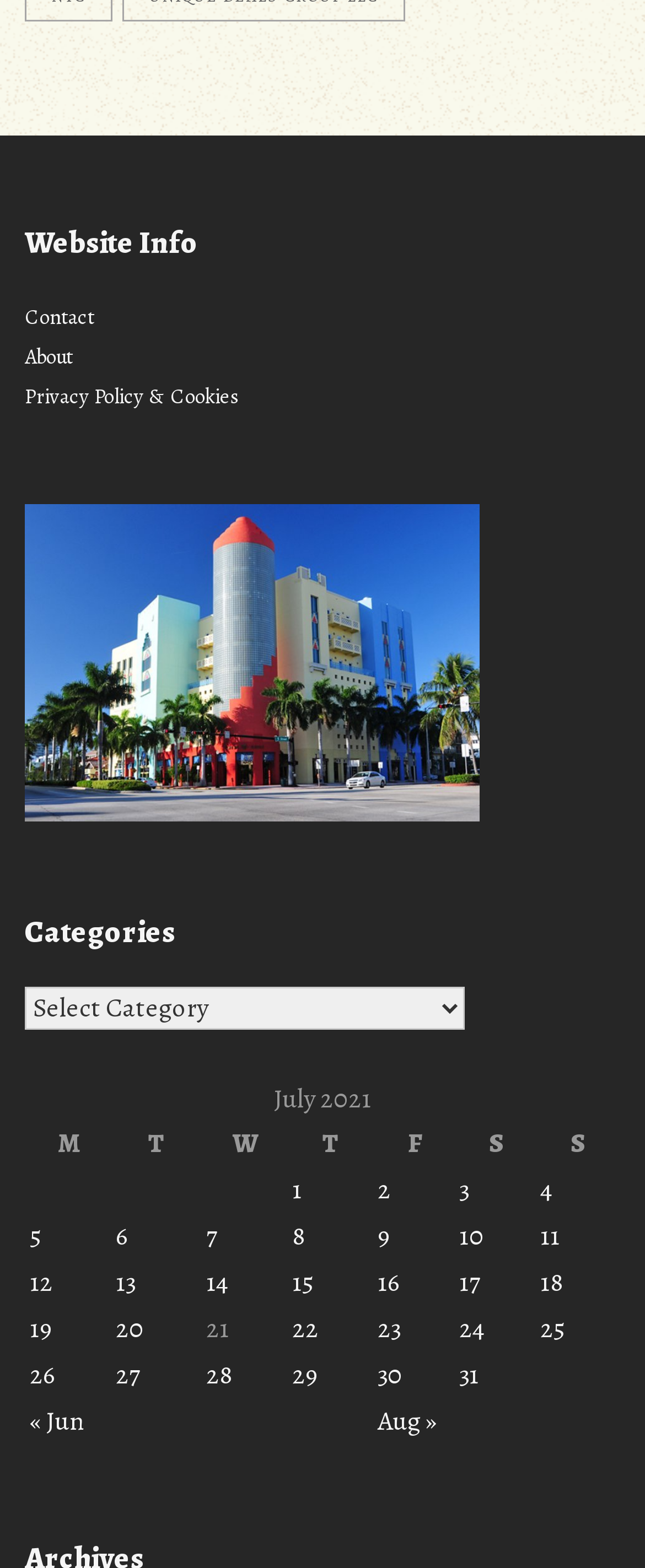How many rows are in the table?
Using the image as a reference, give a one-word or short phrase answer.

7